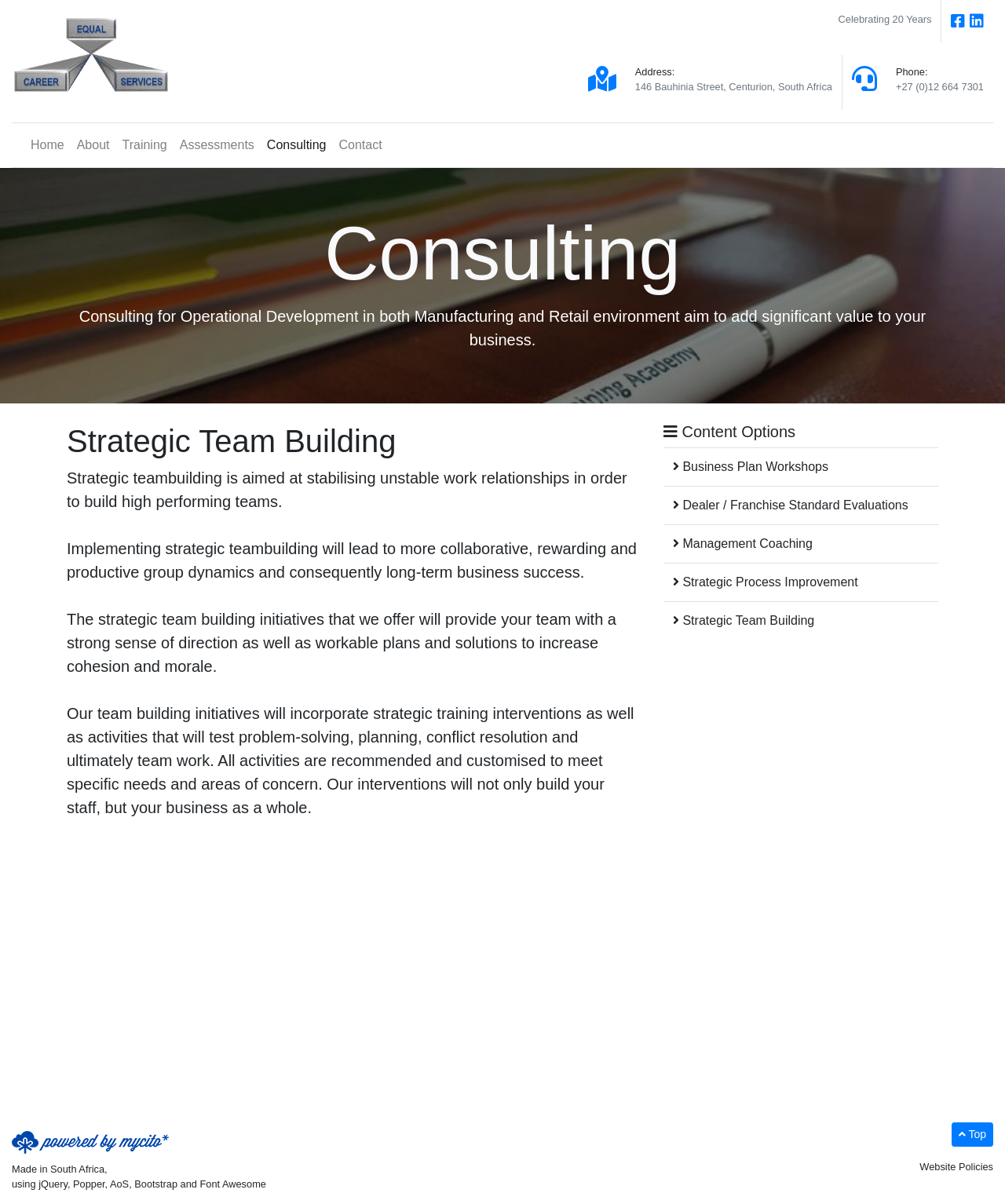Please locate the bounding box coordinates of the element's region that needs to be clicked to follow the instruction: "Click on the Home link". The bounding box coordinates should be provided as four float numbers between 0 and 1, i.e., [left, top, right, bottom].

[0.024, 0.108, 0.07, 0.134]